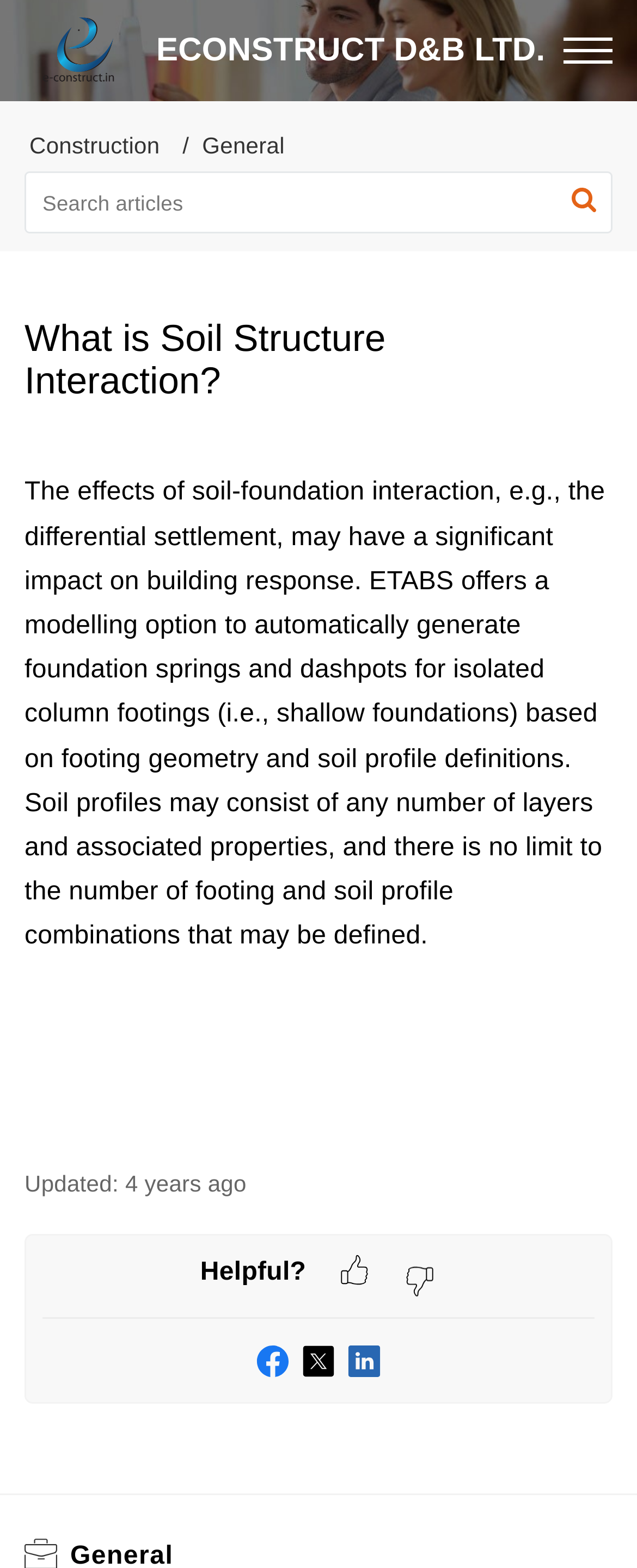Given the following UI element description: "General", find the bounding box coordinates in the webpage screenshot.

[0.317, 0.084, 0.447, 0.101]